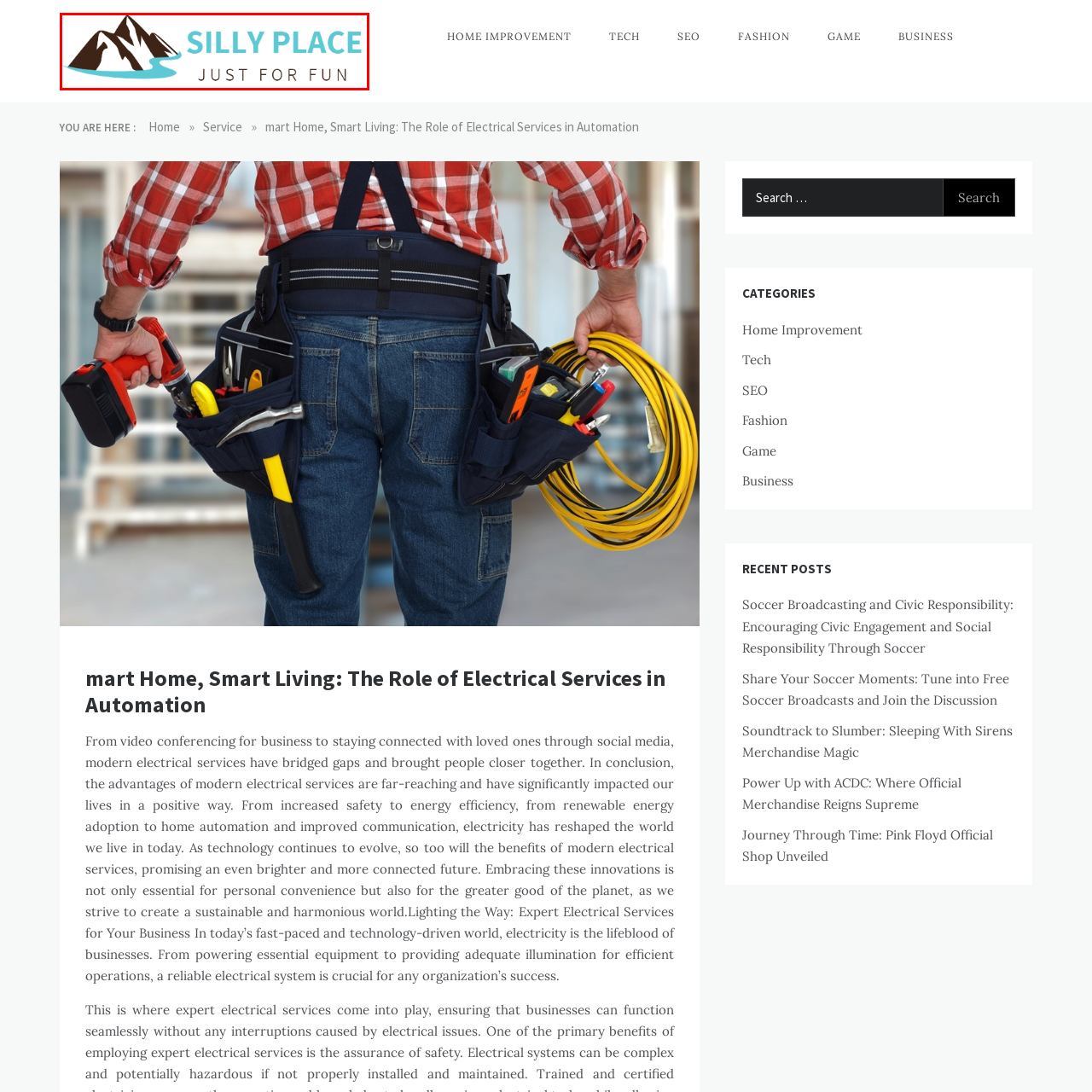What is the font style of the text 'SILLY PLACE'?
Pay attention to the image surrounded by the red bounding box and respond to the question with a detailed answer.

The caption states that the text 'SILLY PLACE' is rendered in a modern, bold font, which suggests a strong and attention-grabbing visual representation of the brand name.